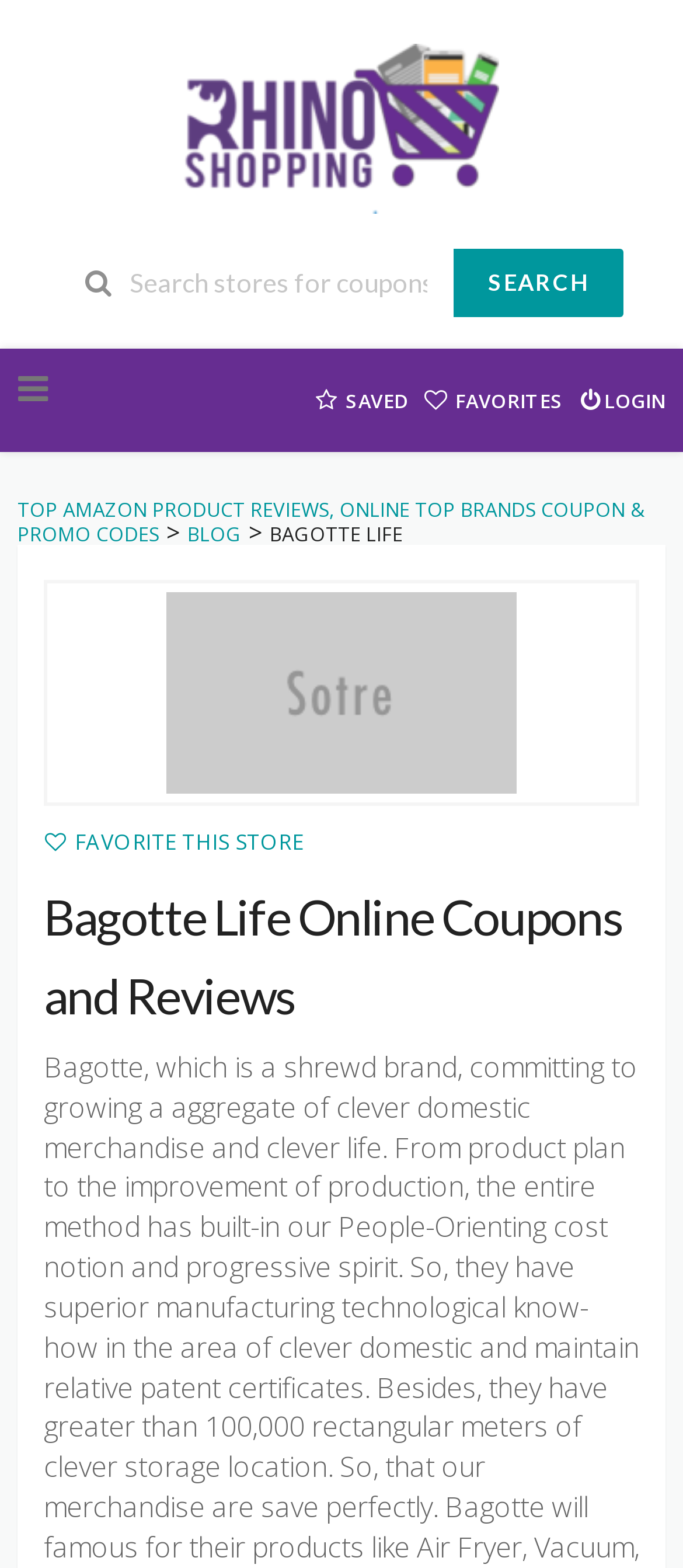Could you find the bounding box coordinates of the clickable area to complete this instruction: "Favorite this store"?

[0.064, 0.528, 0.444, 0.547]